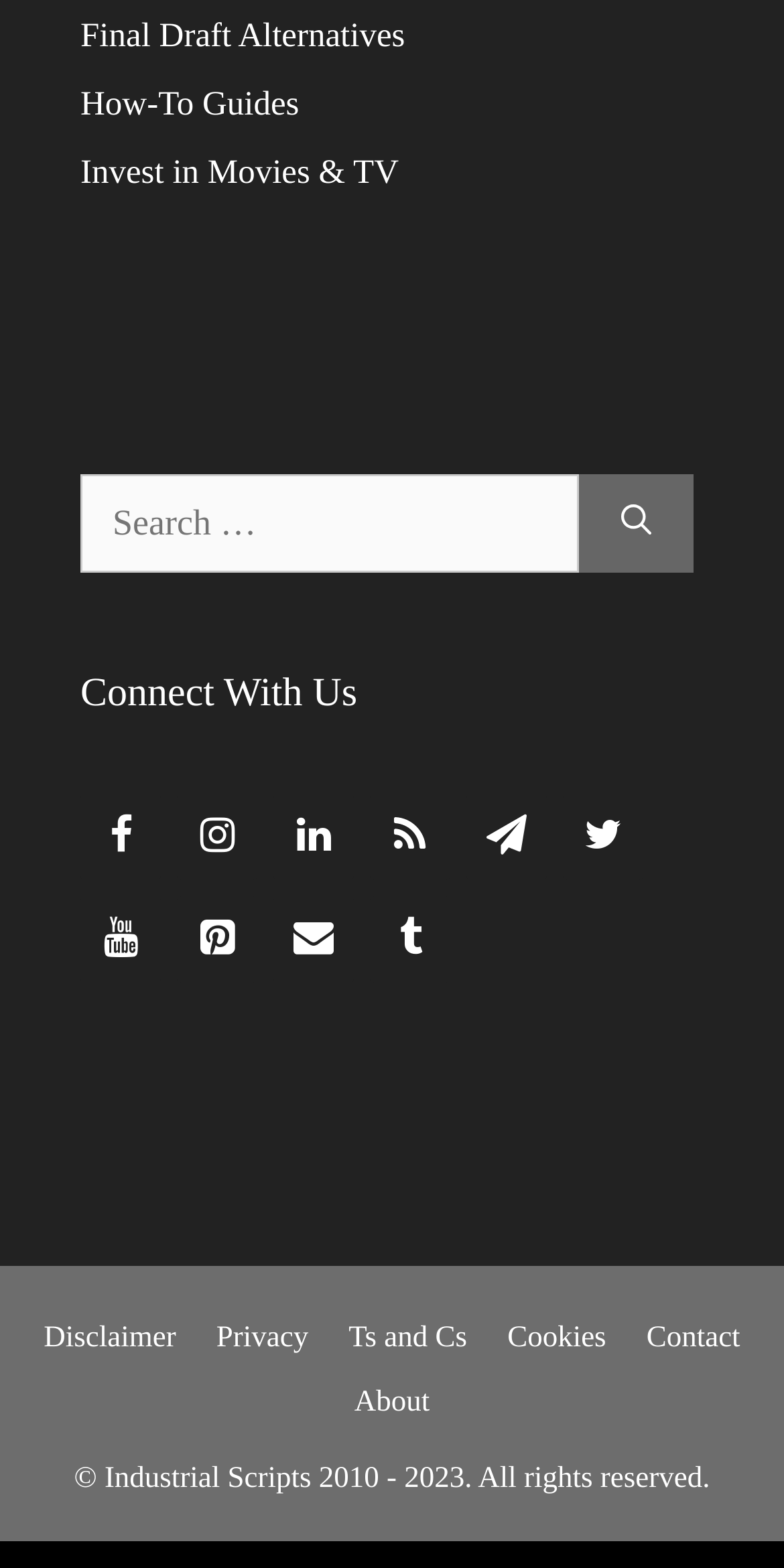Please locate the bounding box coordinates of the element that should be clicked to complete the given instruction: "Search for something".

[0.103, 0.302, 0.738, 0.365]